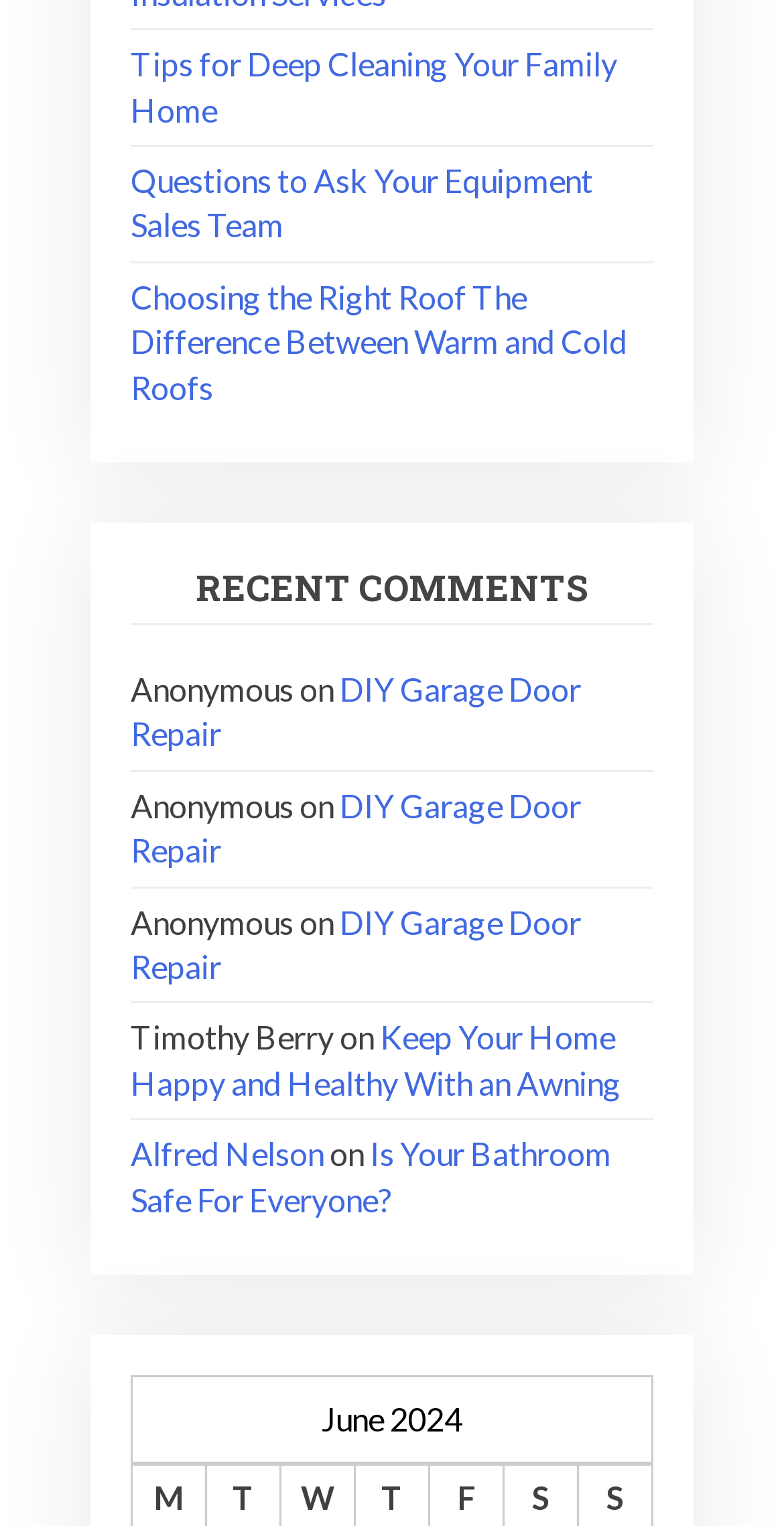Identify the bounding box coordinates of the element to click to follow this instruction: 'Read the article about deep cleaning your family home'. Ensure the coordinates are four float values between 0 and 1, provided as [left, top, right, bottom].

[0.167, 0.029, 0.787, 0.084]